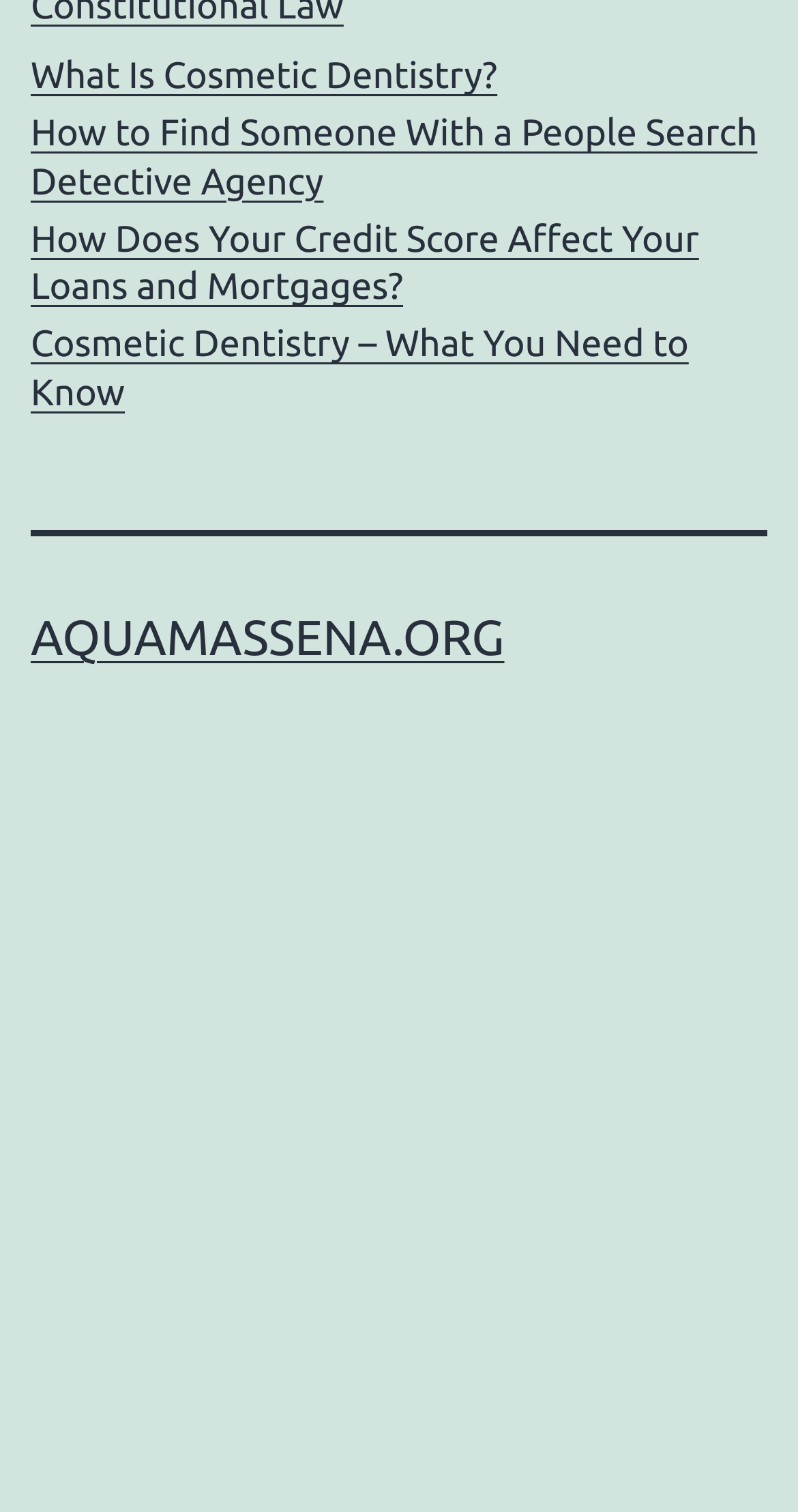Give a one-word or short phrase answer to this question: 
What is the purpose of the link 'AQUAMASSENA.ORG'?

Website link